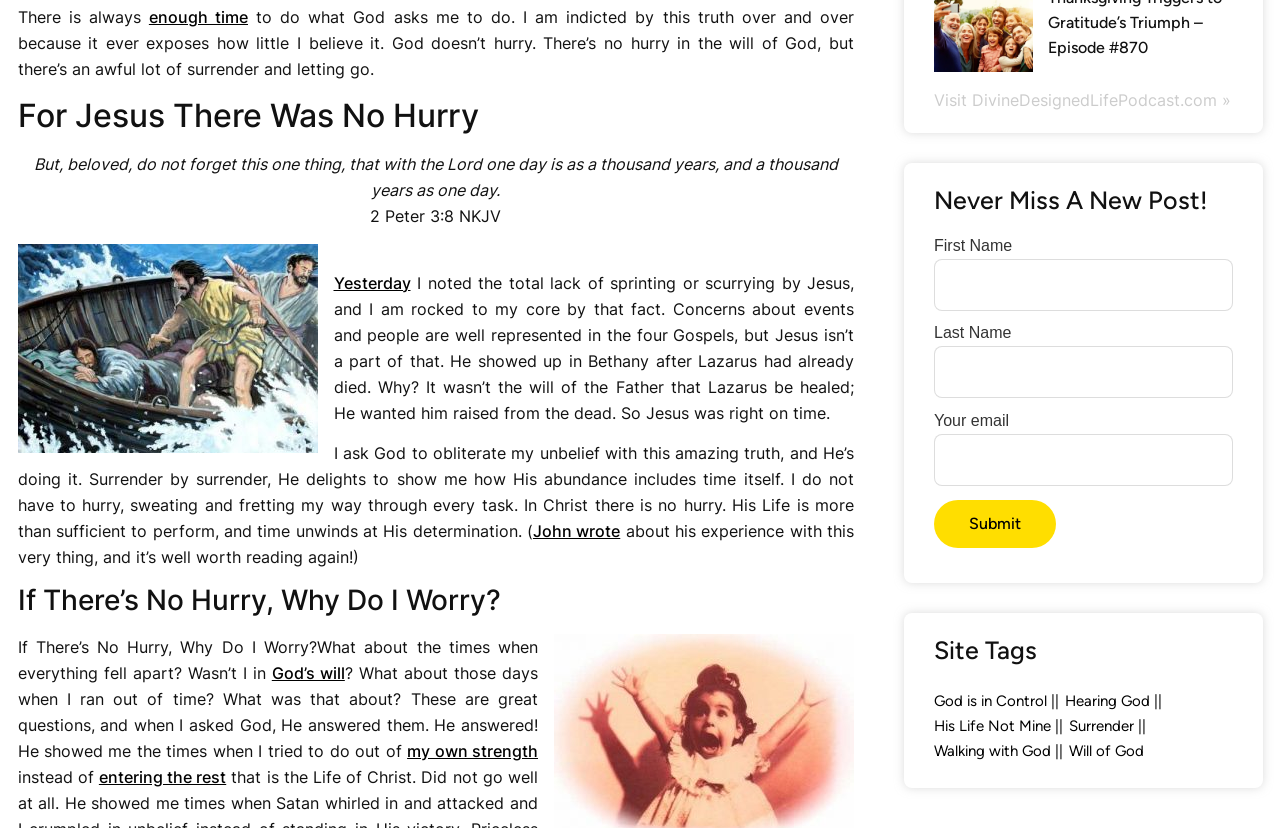Identify the bounding box coordinates of the element that should be clicked to fulfill this task: "Submit the contact form". The coordinates should be provided as four float numbers between 0 and 1, i.e., [left, top, right, bottom].

[0.73, 0.604, 0.825, 0.662]